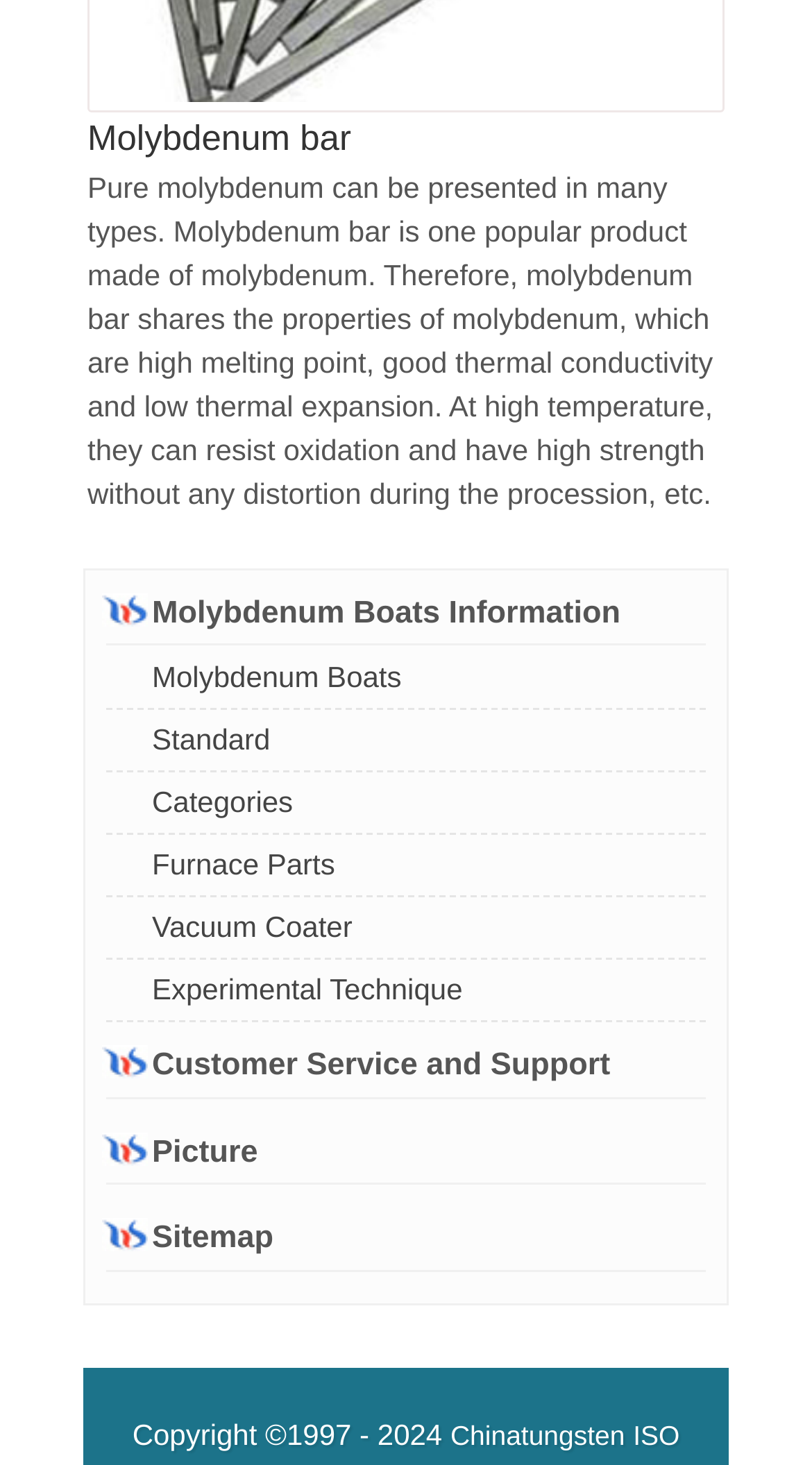Extract the bounding box coordinates of the UI element described by: "Chinatungsten". The coordinates should include four float numbers ranging from 0 to 1, e.g., [left, top, right, bottom].

[0.555, 0.948, 0.77, 0.969]